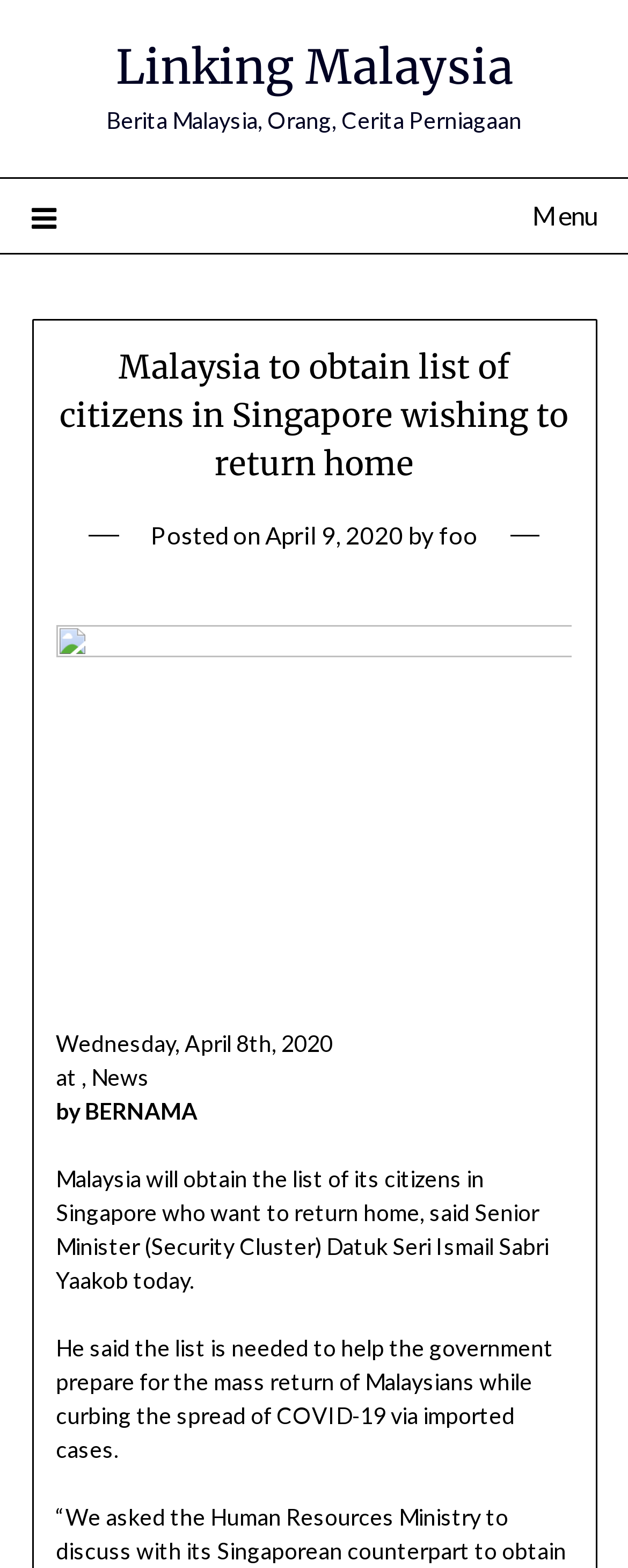Utilize the details in the image to thoroughly answer the following question: What is the purpose of obtaining the list of citizens in Singapore?

The article states that 'He said the list is needed to help the government prepare for the mass return of Malaysians while curbing the spread of COVID-19 via imported cases.' This implies that the purpose of obtaining the list is to help the government prepare for the mass return of Malaysians.